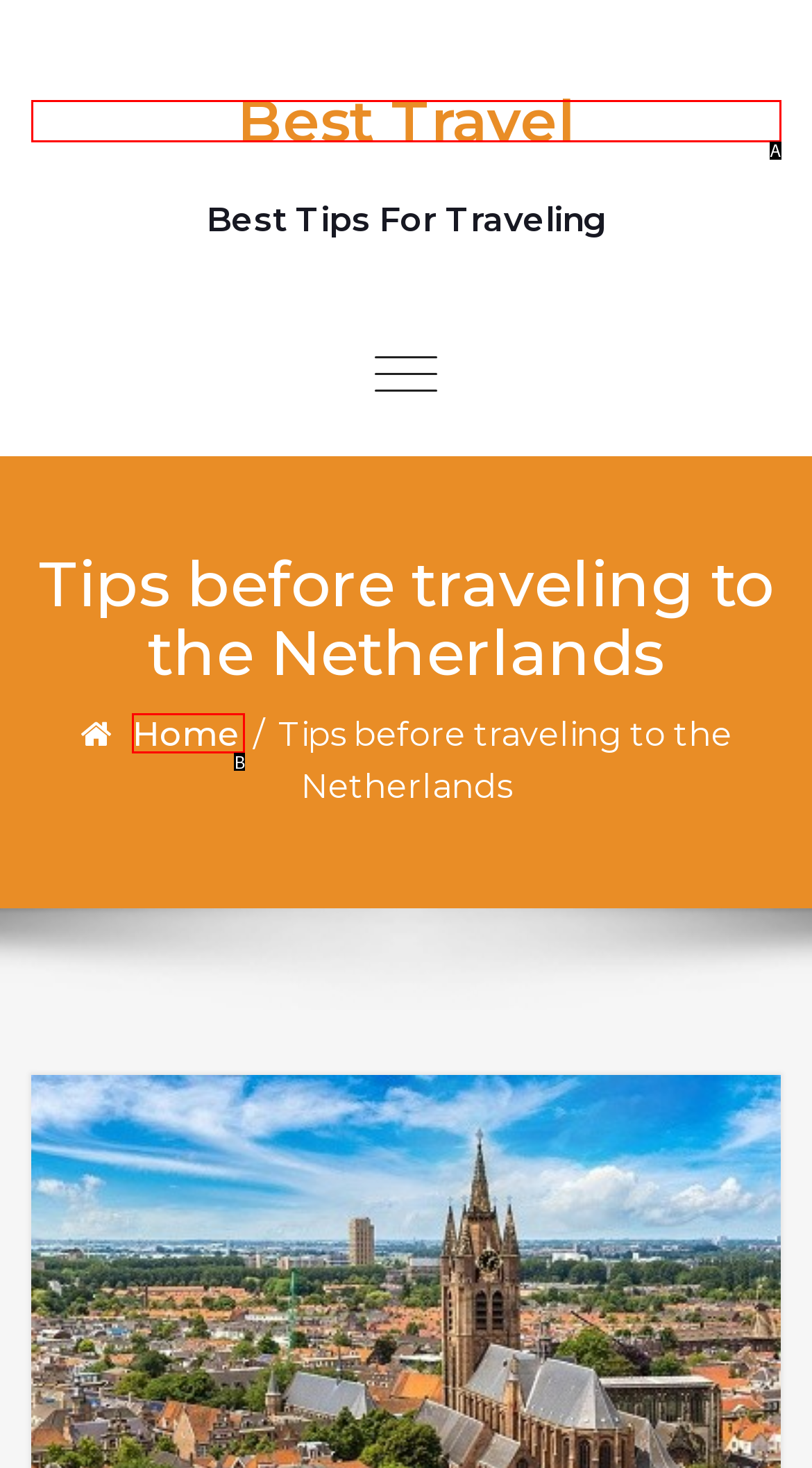Determine which option aligns with the description: Home. Provide the letter of the chosen option directly.

B